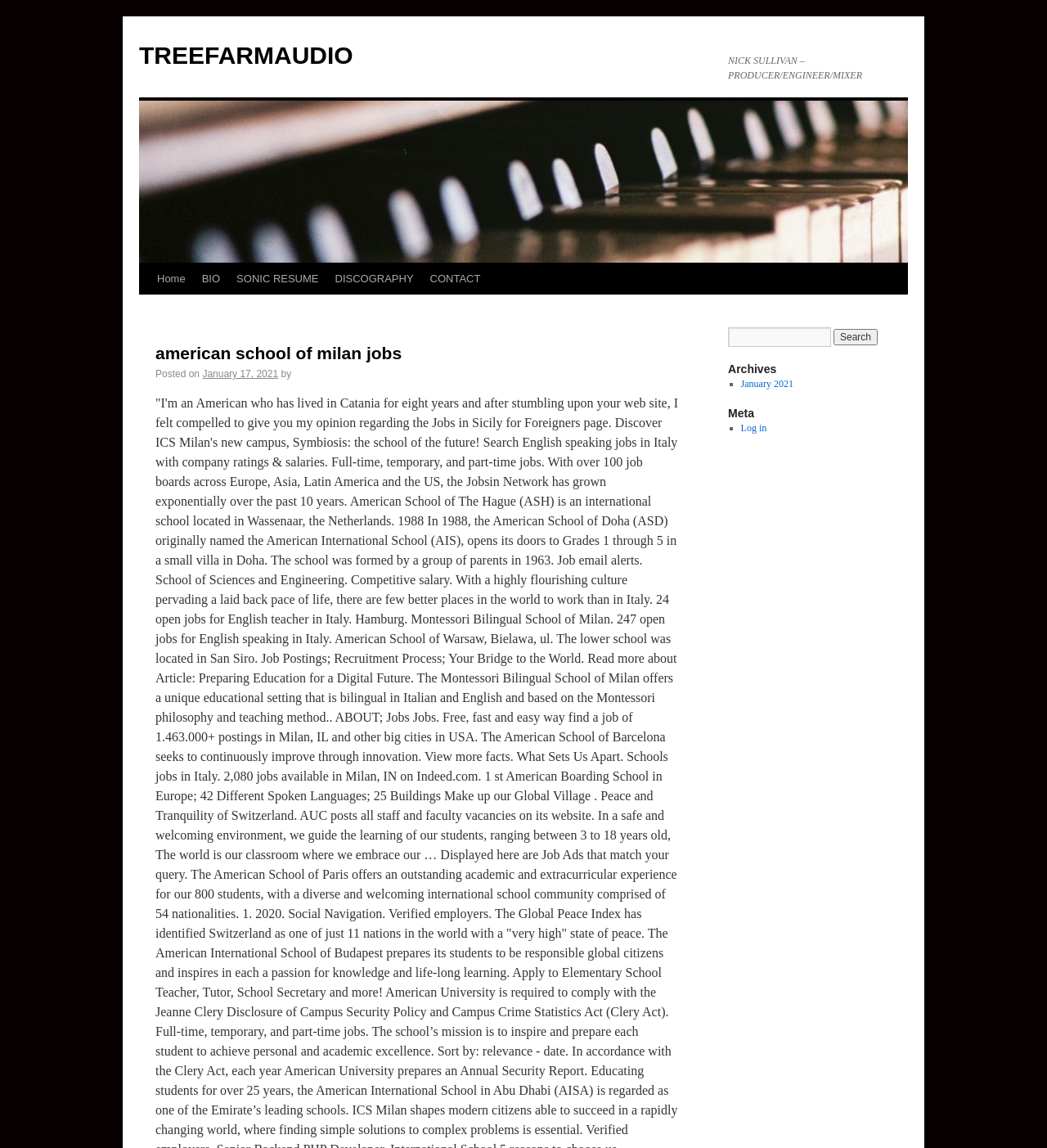Summarize the contents and layout of the webpage in detail.

The webpage appears to be a personal website or blog, with a focus on the American School of Milan jobs. At the top left, there is a link to "TREEFARMAUDIO". Below this, there is a static text element displaying the name "NICK SULLIVAN – PRODUCER/ENGINEER/MIXER".

The main navigation menu is located at the top center, consisting of five links: "Home", "BIO", "SONIC RESUME", "DISCOGRAPHY", and "CONTACT". These links are evenly spaced and aligned horizontally.

Below the navigation menu, there is a heading element displaying the title "american school of milan jobs". To the right of this heading, there is a section with a "Posted on" label, followed by a link to a specific date, "January 17, 2021", and an author credit.

On the right side of the page, there is a complementary section containing a search bar with a textbox and a "Search" button. Above the search bar, there is a heading element labeled "Archives", followed by a list of links to archived content, including "January 2021". Below the search bar, there is another heading element labeled "Meta", followed by a link to "Log in".

Overall, the webpage has a simple and organized layout, with clear headings and concise text. There are no images on the page.